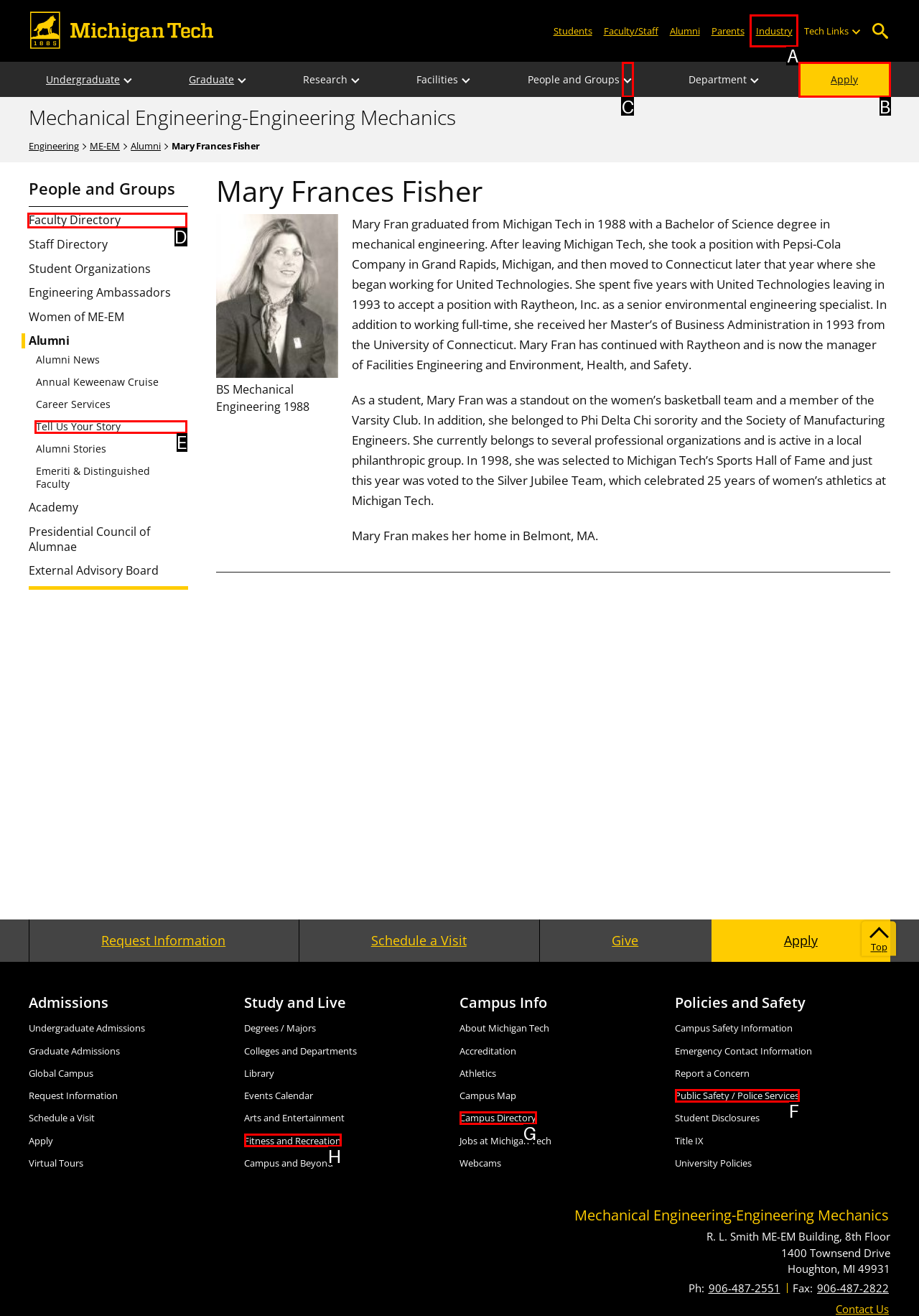Tell me which one HTML element I should click to complete the following task: Click the 'Apply' button Answer with the option's letter from the given choices directly.

B